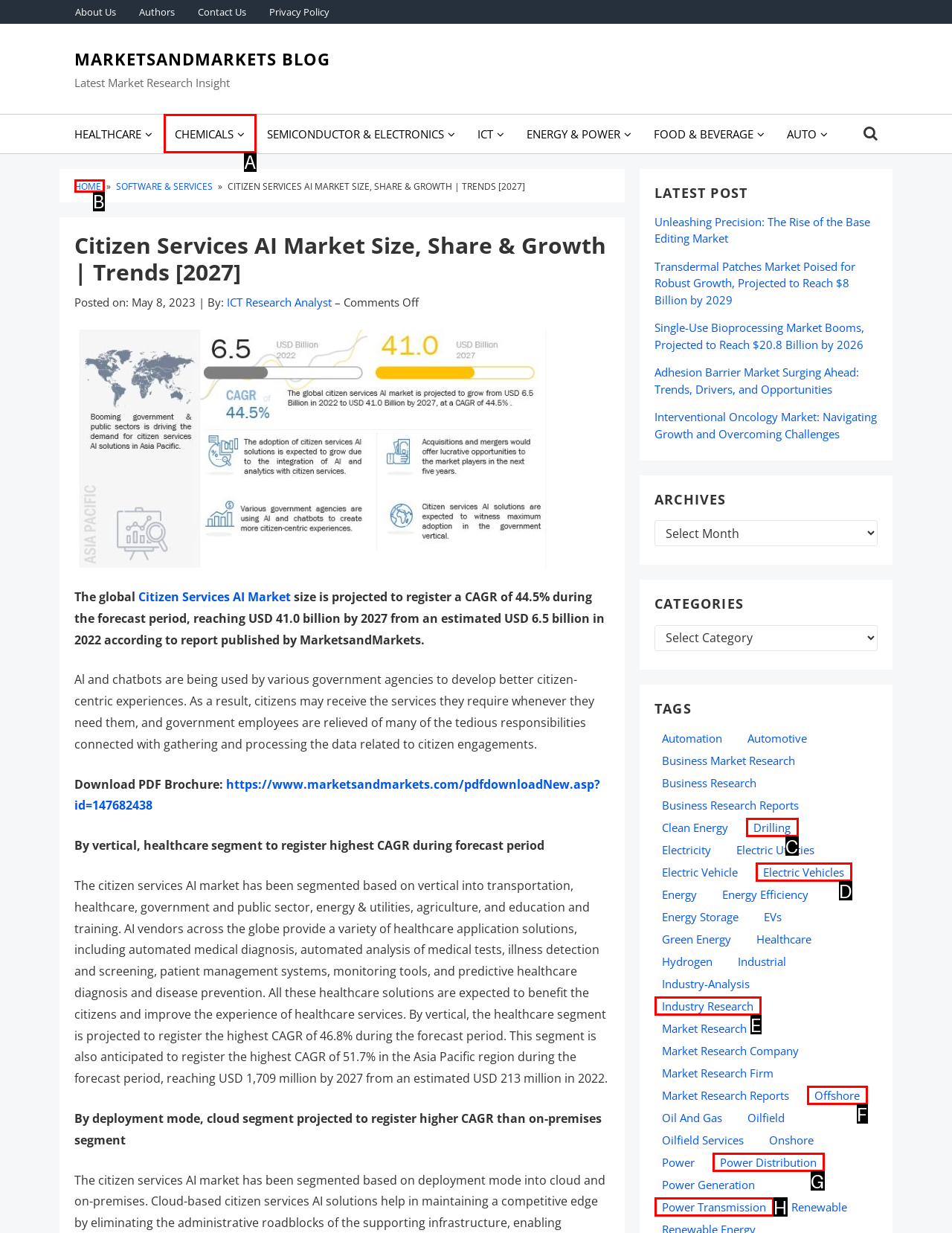Given the element description: Power Transmission
Pick the letter of the correct option from the list.

H